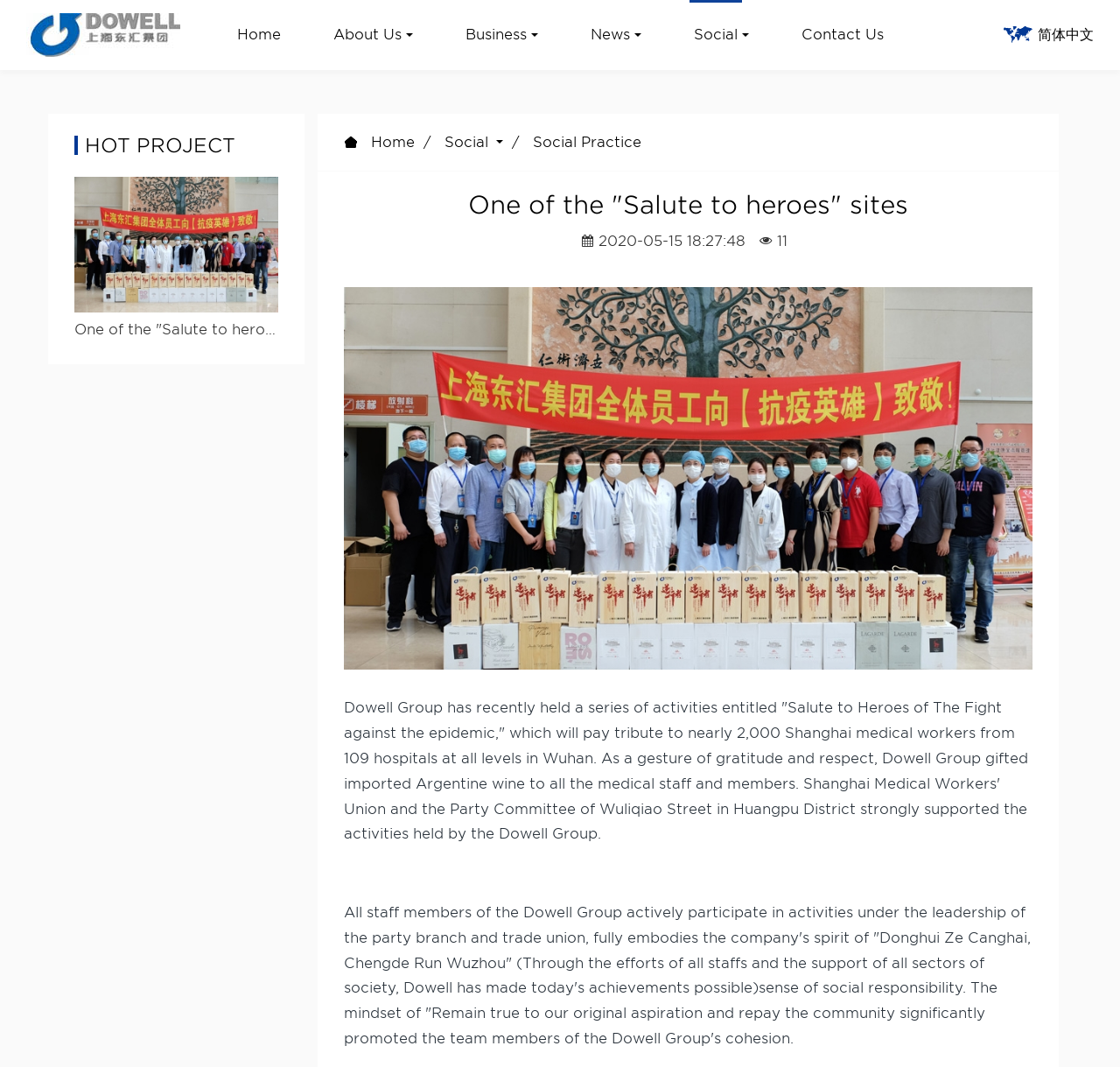Please find the bounding box coordinates of the element that must be clicked to perform the given instruction: "Explore the HOT PROJECT". The coordinates should be four float numbers from 0 to 1, i.e., [left, top, right, bottom].

[0.066, 0.127, 0.248, 0.145]